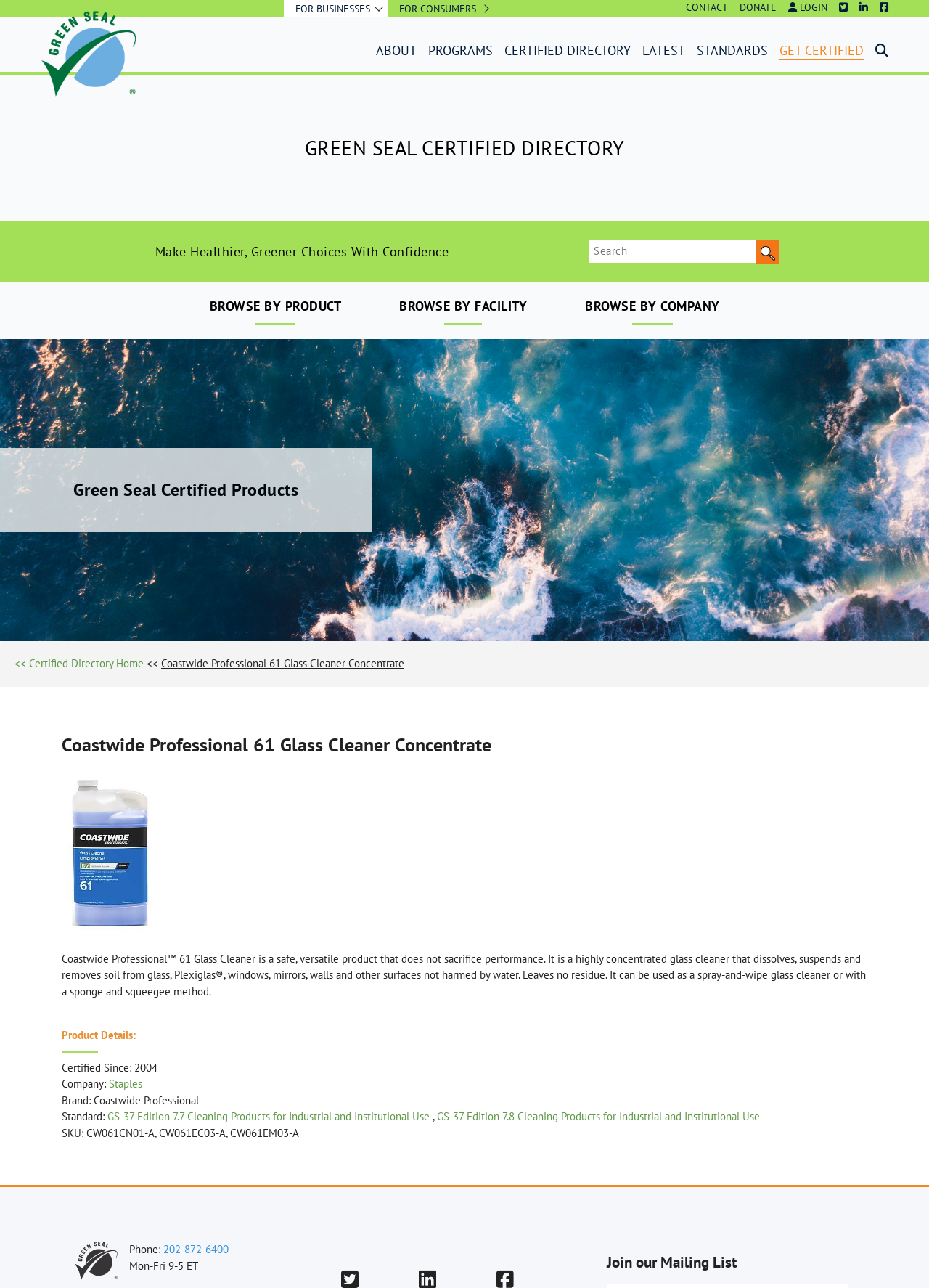Please respond to the question with a concise word or phrase:
What is the name of the certified directory?

Green Seal-certified Coastwide Professional 61 Glass Cleaner Concentrate